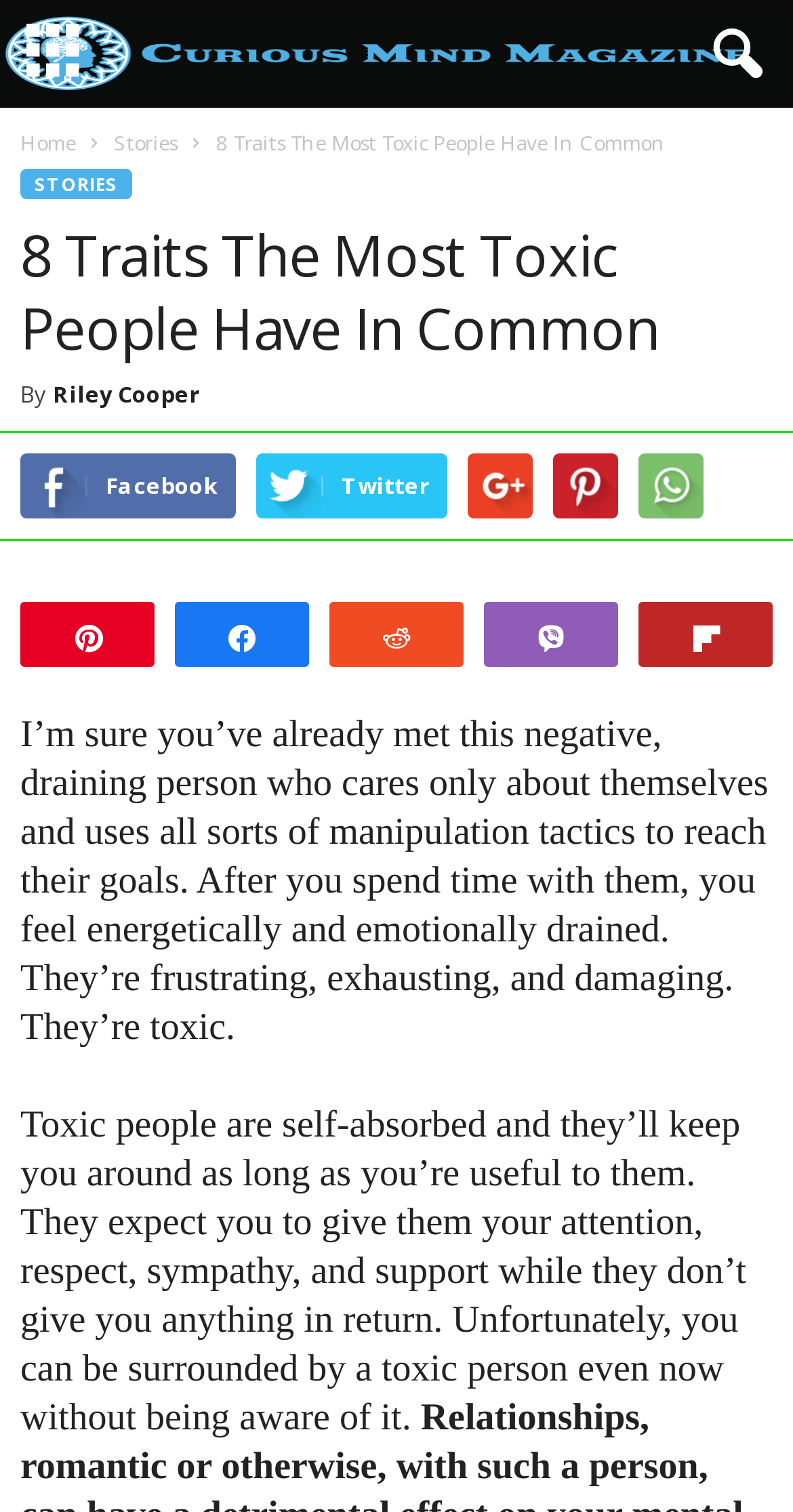What is the effect of spending time with toxic people?
Give a detailed response to the question by analyzing the screenshot.

According to the article, spending time with toxic people can leave you feeling 'energetically and emotionally drained' as mentioned in the paragraph starting with 'I’m sure you’ve already met this negative, draining person...'.